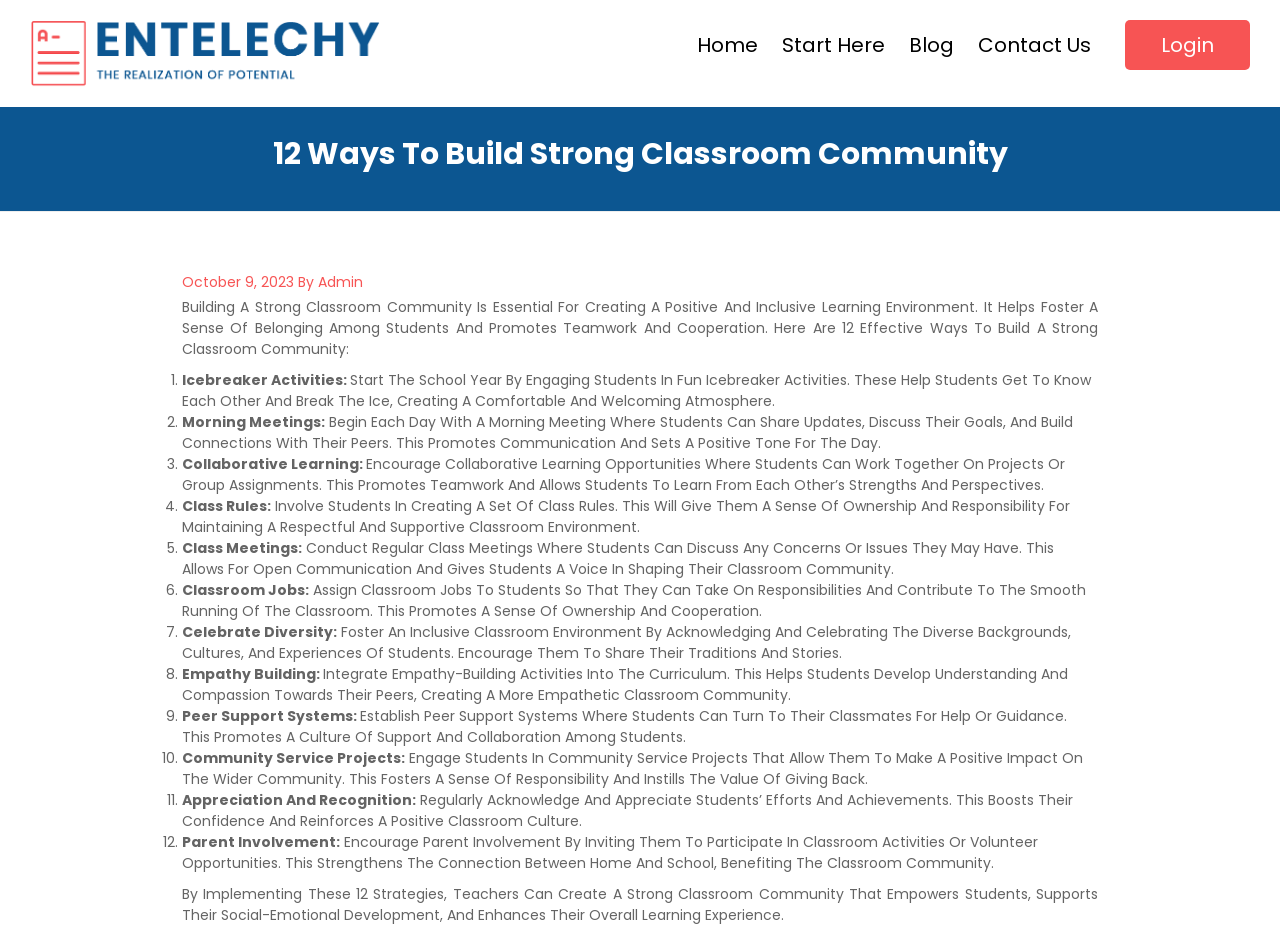Determine and generate the text content of the webpage's headline.

12 Ways To Build Strong Classroom Community